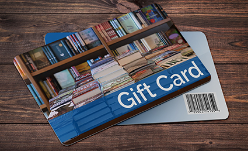What type of surface is the gift card placed on?
Can you provide a detailed and comprehensive answer to the question?

The question asks about the type of surface the gift card is placed on. According to the image description, the gift card is placed on a rustic wooden surface, which enhances the warm, inviting feel associated with reading and bookstores. Therefore, the answer is rustic wooden.